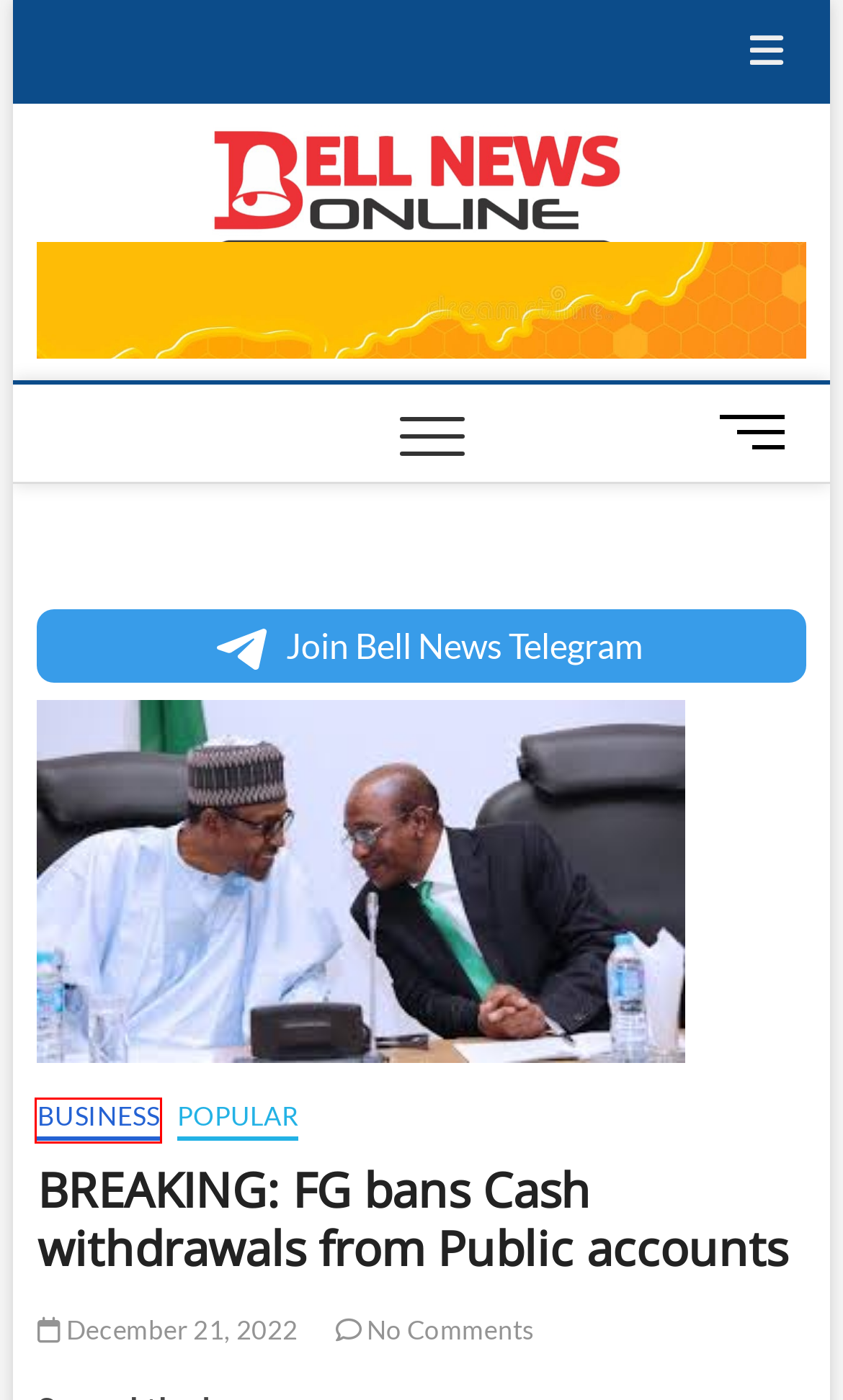Given a webpage screenshot with a red bounding box around a UI element, choose the webpage description that best matches the new webpage after clicking the element within the bounding box. Here are the candidates:
A. Business Archives - Bell News
B. Policeman dies from stray bullet in Plateau - Bell News
C. Panic In Imo As Unknown Gunmen Open Fire On Policemen, Shoot Civilian - Bell News
D. Sign in - Bell News
E. Cart - Bell News
F. Popular Archives - Bell News
G. Atiku Will Win Peter Obi In Anambra State - Prof. Obiora Okonkwo Boasts - Bell News
H. Minimum Wage: Nigeria is rich, govt can pay any amount – Sule Lamido - Bell News

A